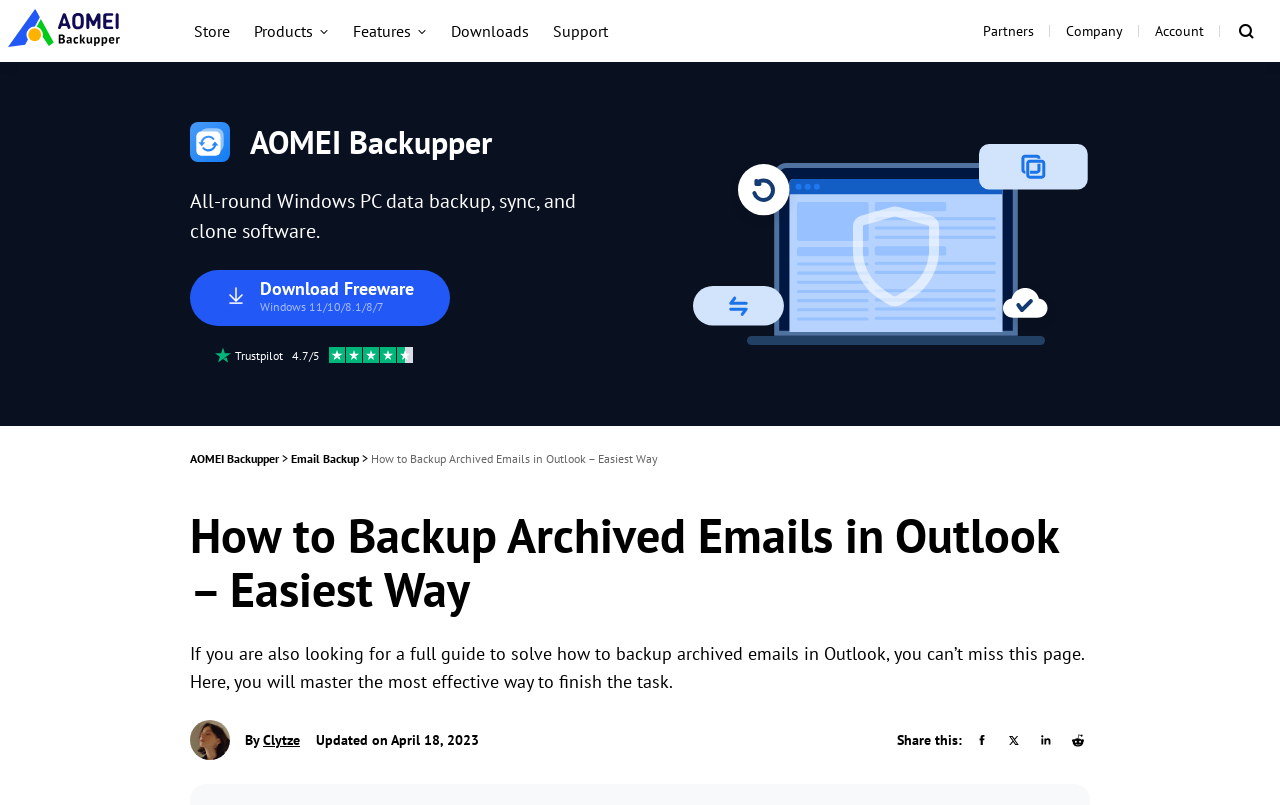Please determine the headline of the webpage and provide its content.

How to Backup Archived Emails in Outlook – Easiest Way